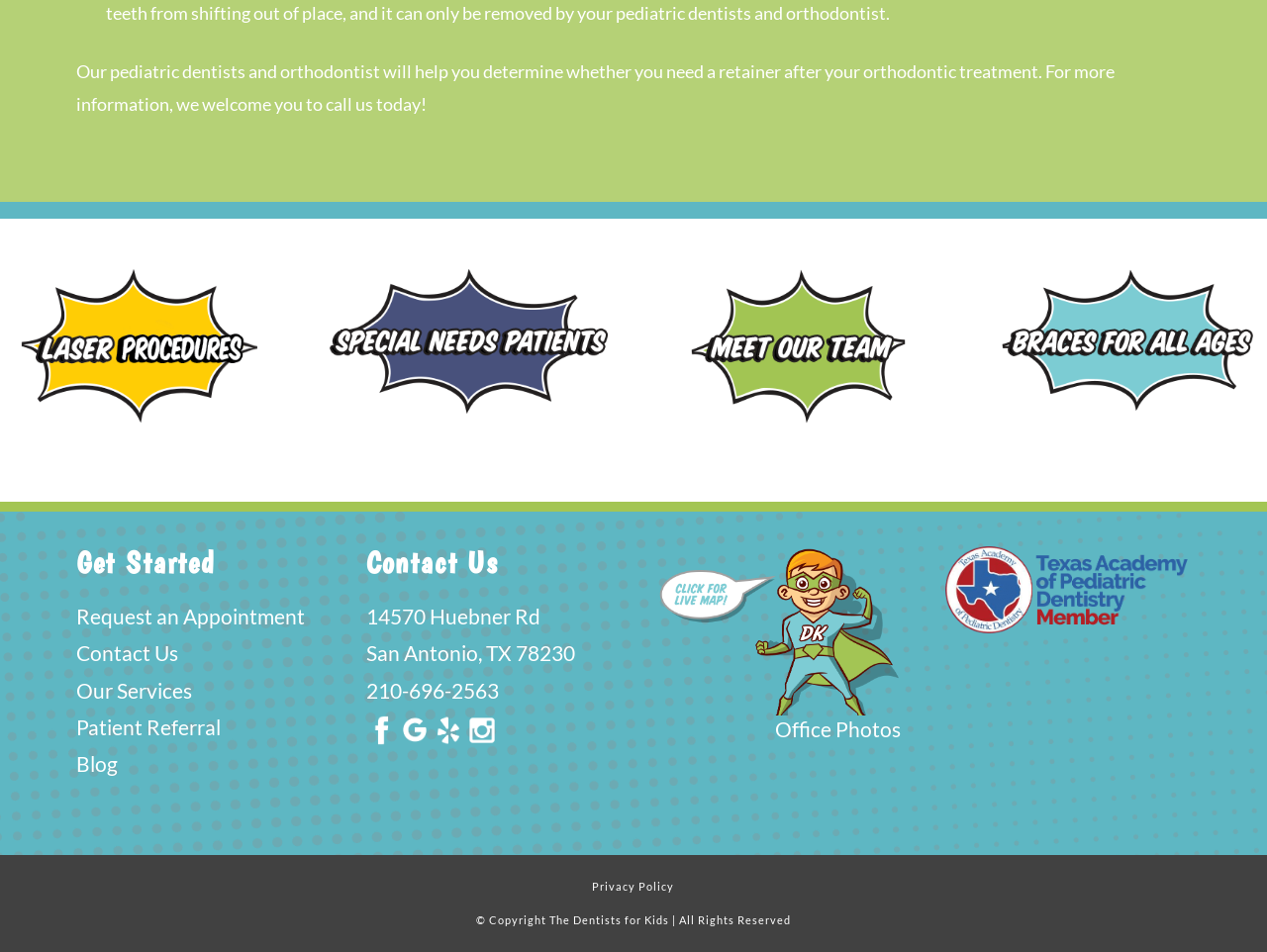What is the name of the logo?
Provide a detailed and extensive answer to the question.

The name of the logo is 'Dentist for Kids Superhero Logo', which can be found in the link element with the corresponding image in the middle of the webpage.